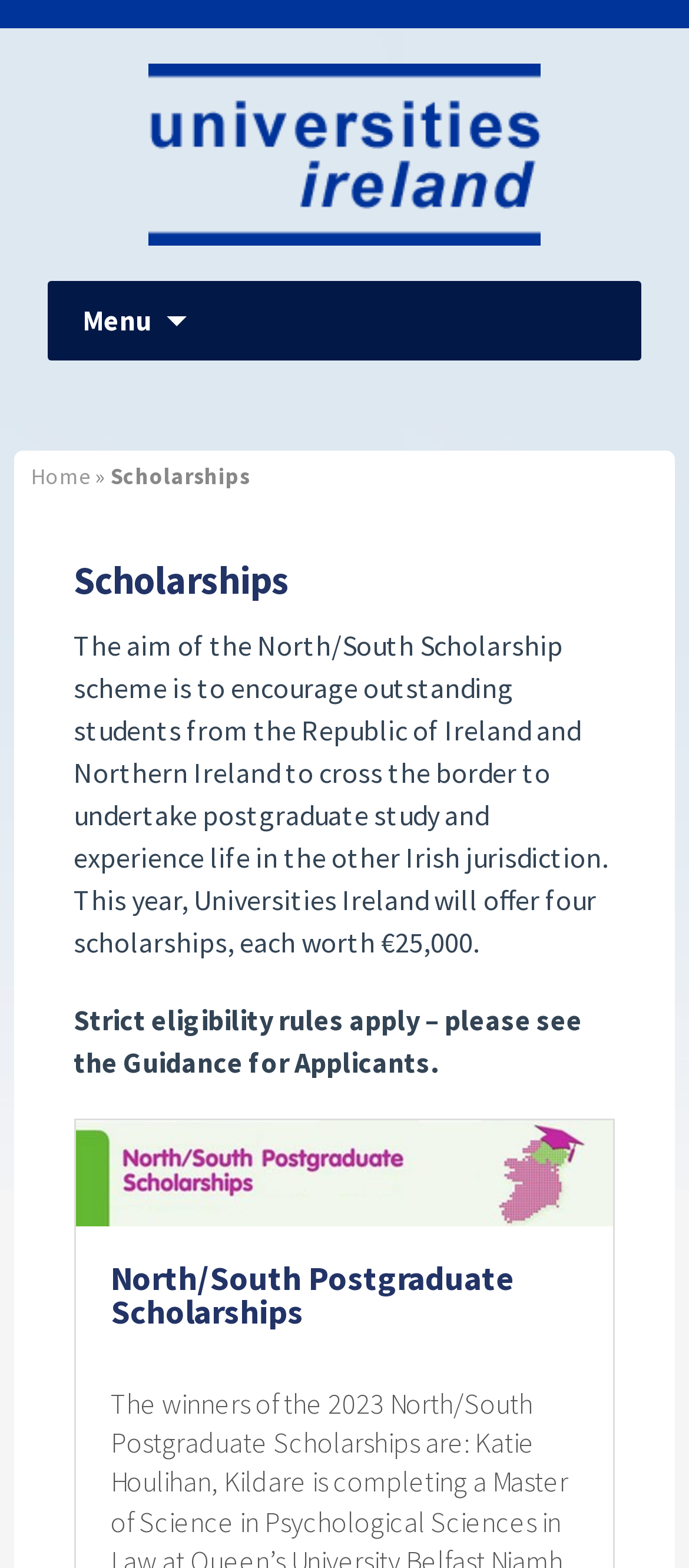What is the eligibility criteria for the scholarships?
Please elaborate on the answer to the question with detailed information.

The webpage mentions that strict eligibility rules apply for the scholarships, and provides a link to the Guidance for Applicants for more information.